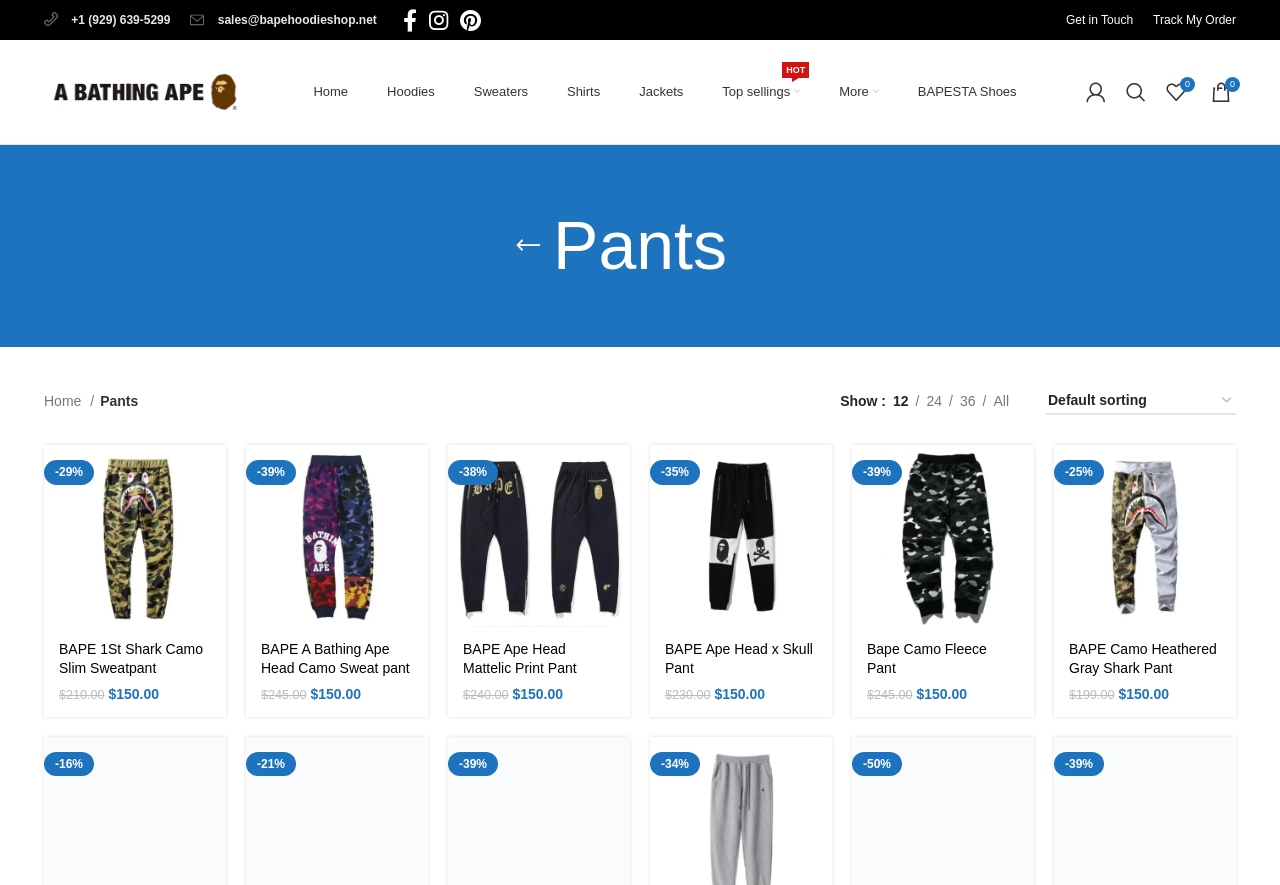Using the information in the image, could you please answer the following question in detail:
How many products are displayed on this page?

I counted the number of product links on the page, which are 6. Each product has a link with a description, image, and price information.